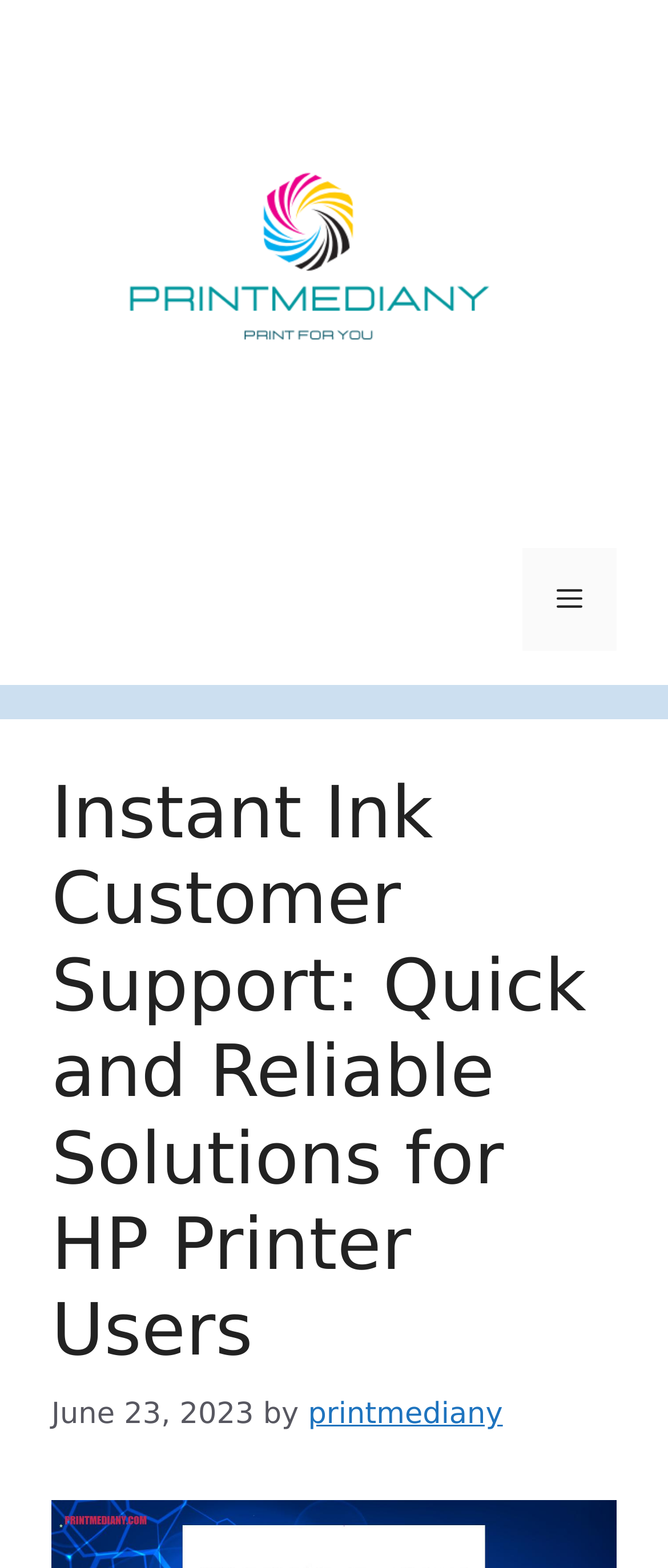What is the vertical position of the header relative to the banner?
Answer with a single word or phrase by referring to the visual content.

Below